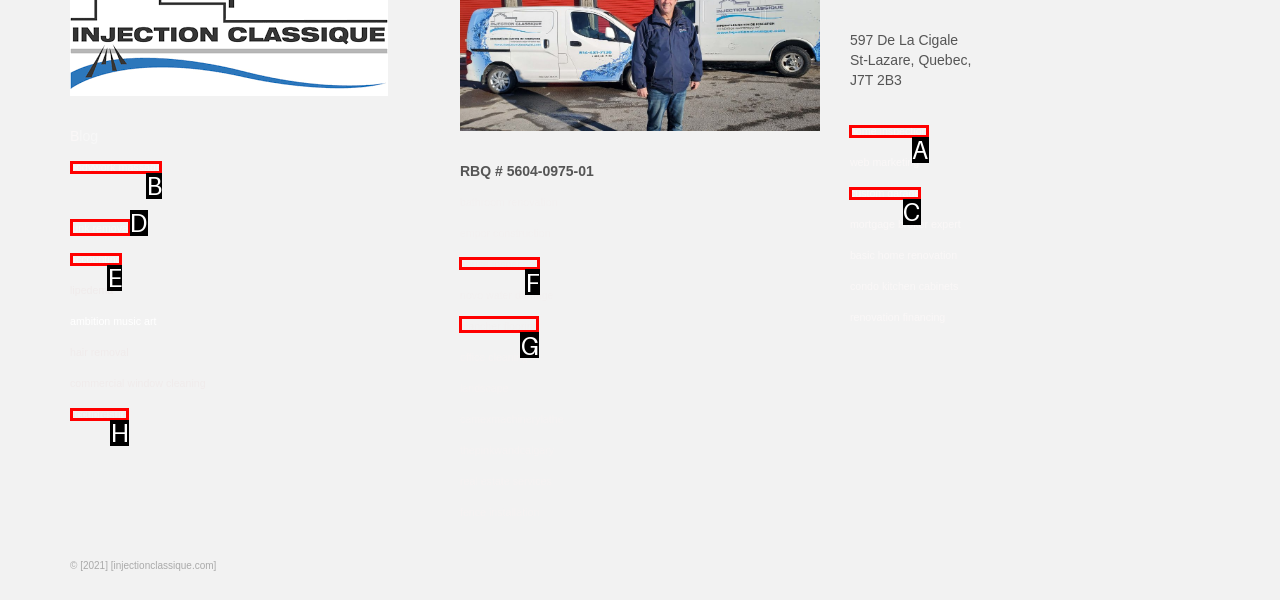Select the right option to accomplish this task: Go to the 'home inspection' website. Reply with the letter corresponding to the correct UI element.

A